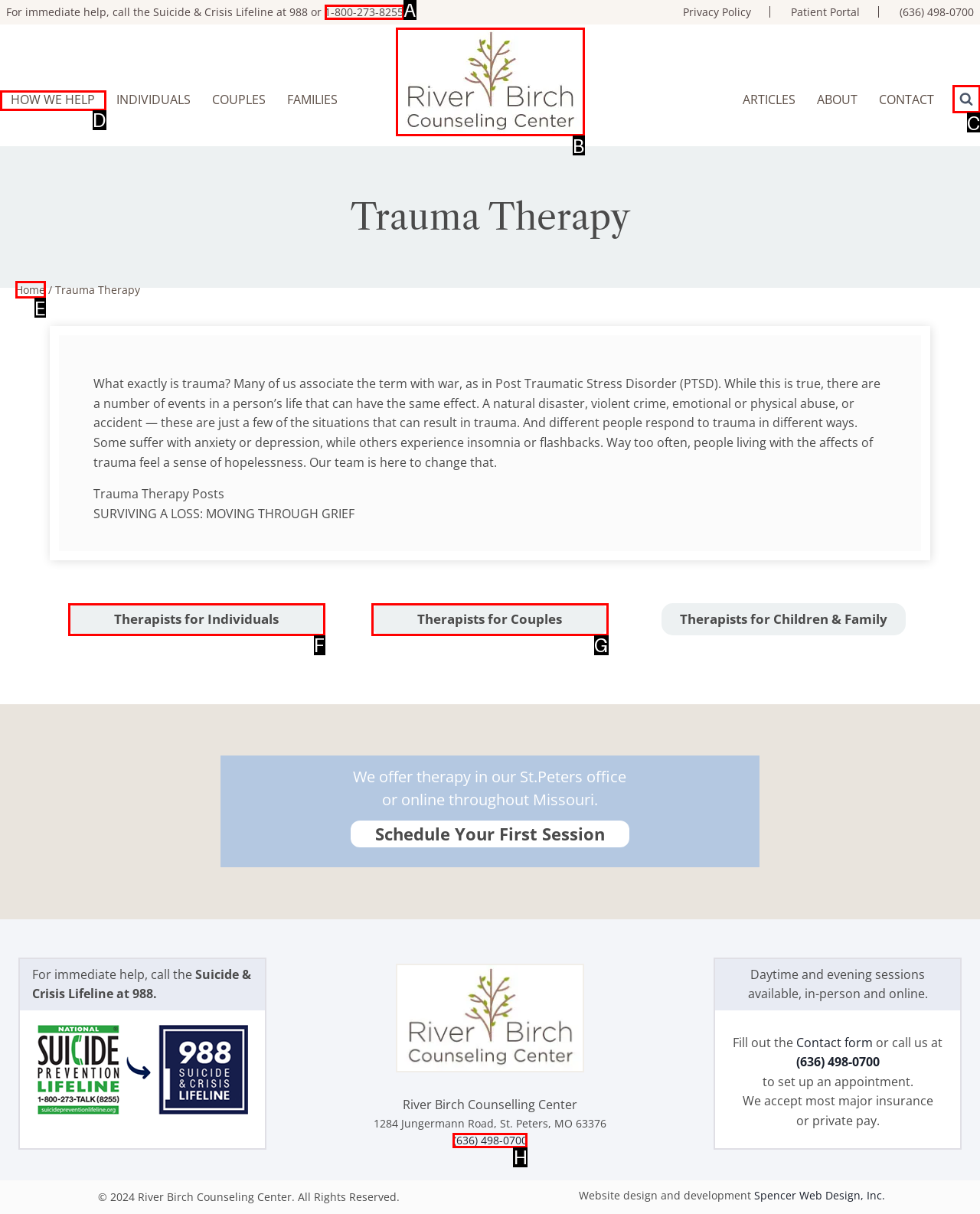Using the provided description: How We Help, select the most fitting option and return its letter directly from the choices.

D